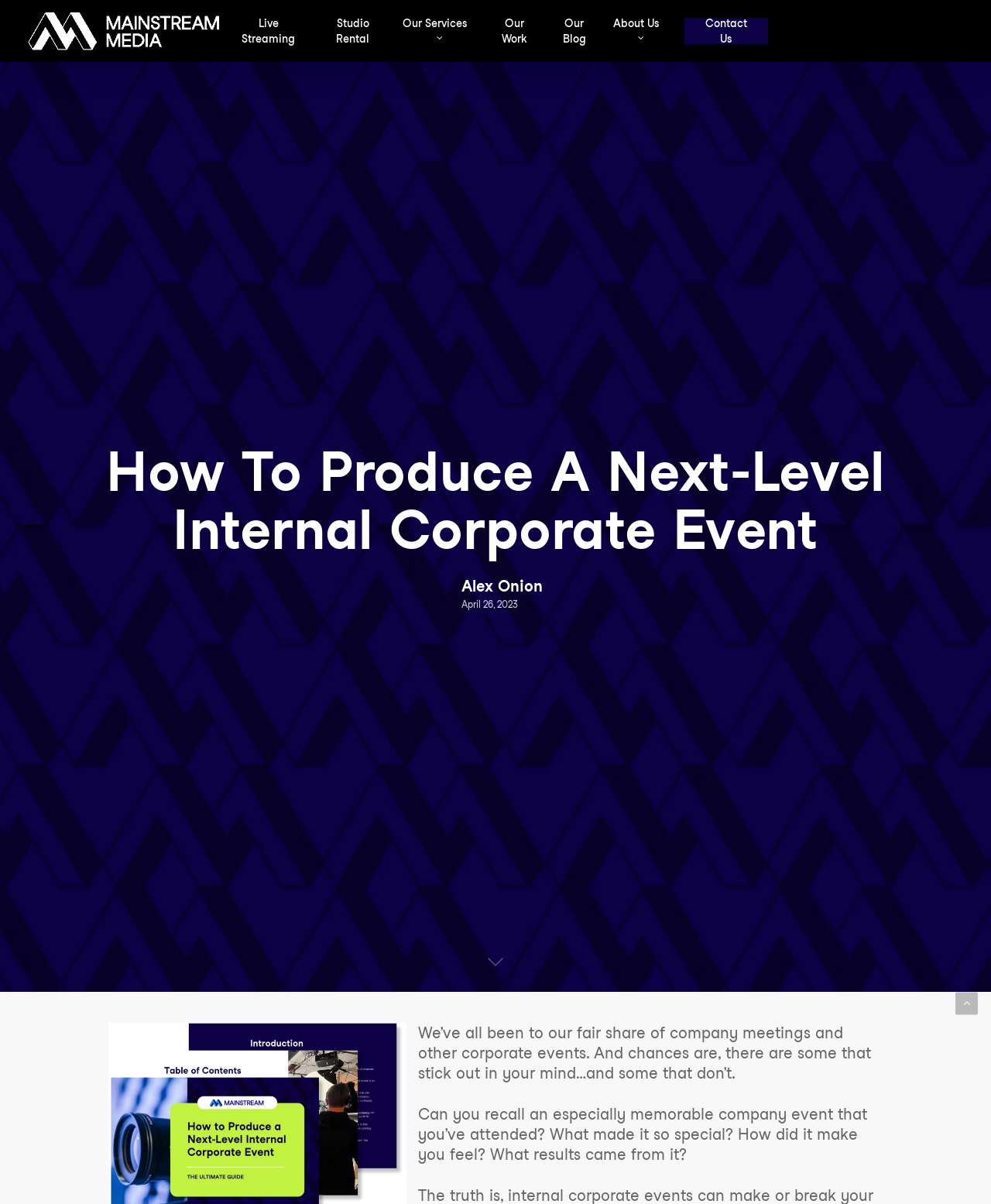Provide your answer in a single word or phrase: 
What is the date mentioned in the article?

April 26, 2023